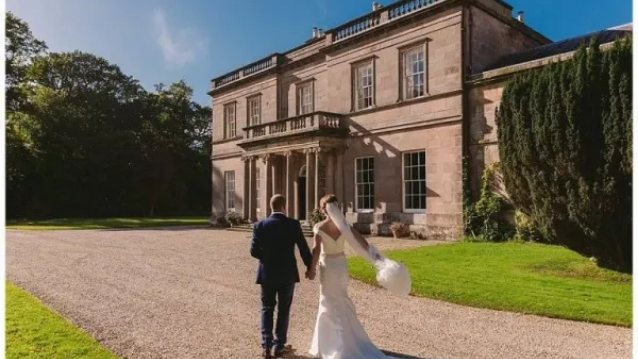What is surrounding the stone mansion?
Please look at the screenshot and answer using one word or phrase.

Lush greenery